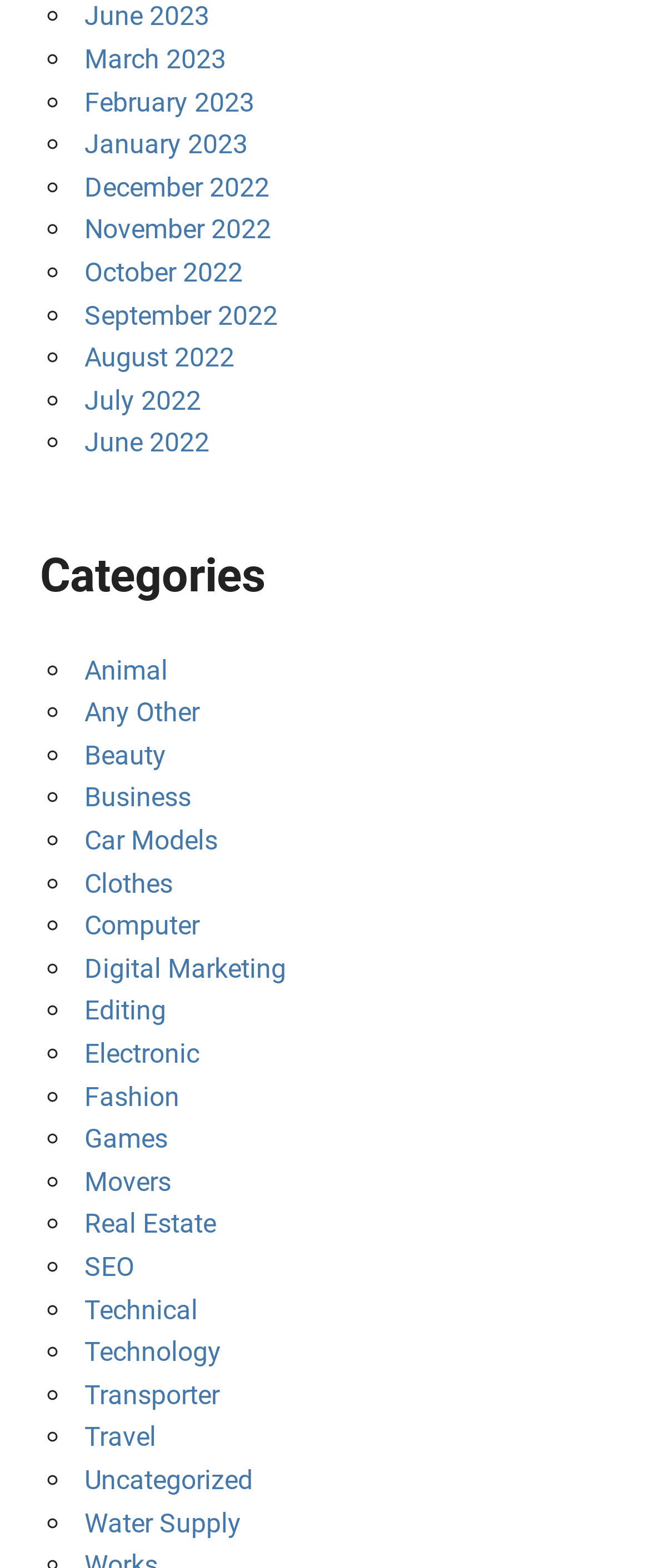Locate the bounding box of the UI element described by: "June 2022" in the given webpage screenshot.

[0.13, 0.272, 0.323, 0.292]